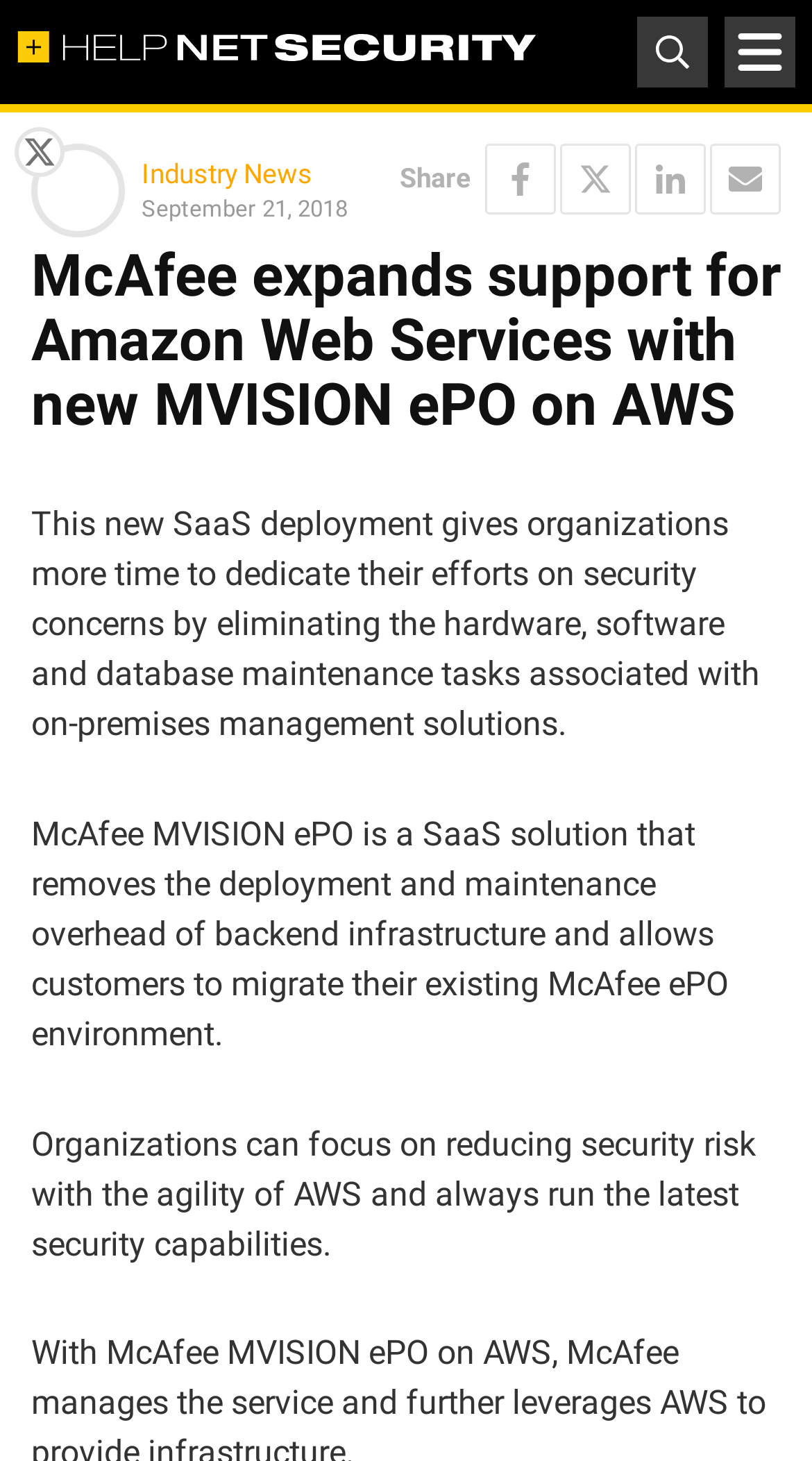Locate the heading on the webpage and return its text.

McAfee expands support for Amazon Web Services with new MVISION ePO on AWS